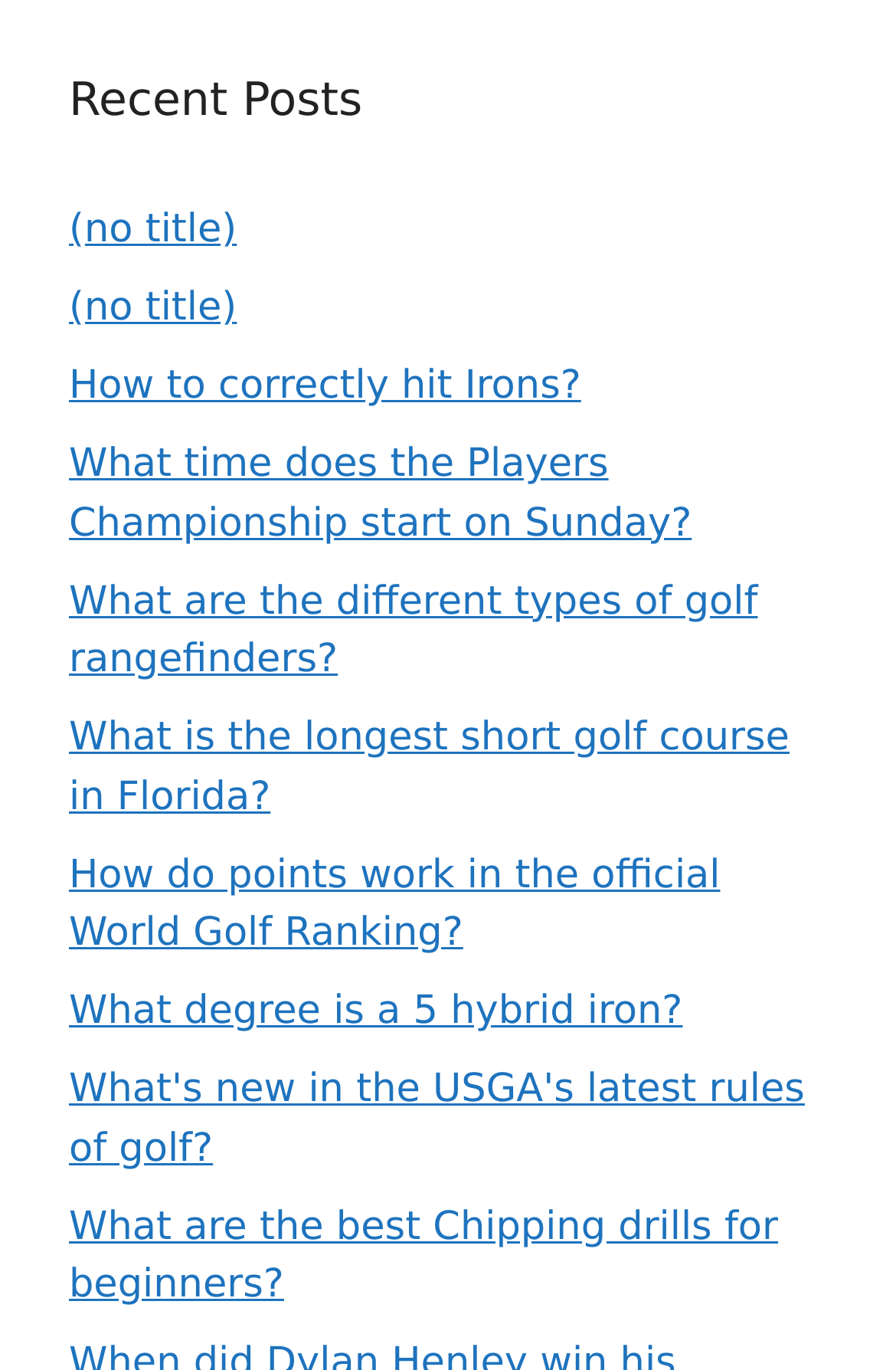What is the topic of the recent posts?
Utilize the information in the image to give a detailed answer to the question.

The recent posts section contains links to various articles related to golf, such as 'How to correctly hit Irons?', 'What time does the Players Championship start on Sunday?', and 'What are the different types of golf rangefinders?'. This suggests that the topic of the recent posts is golf.